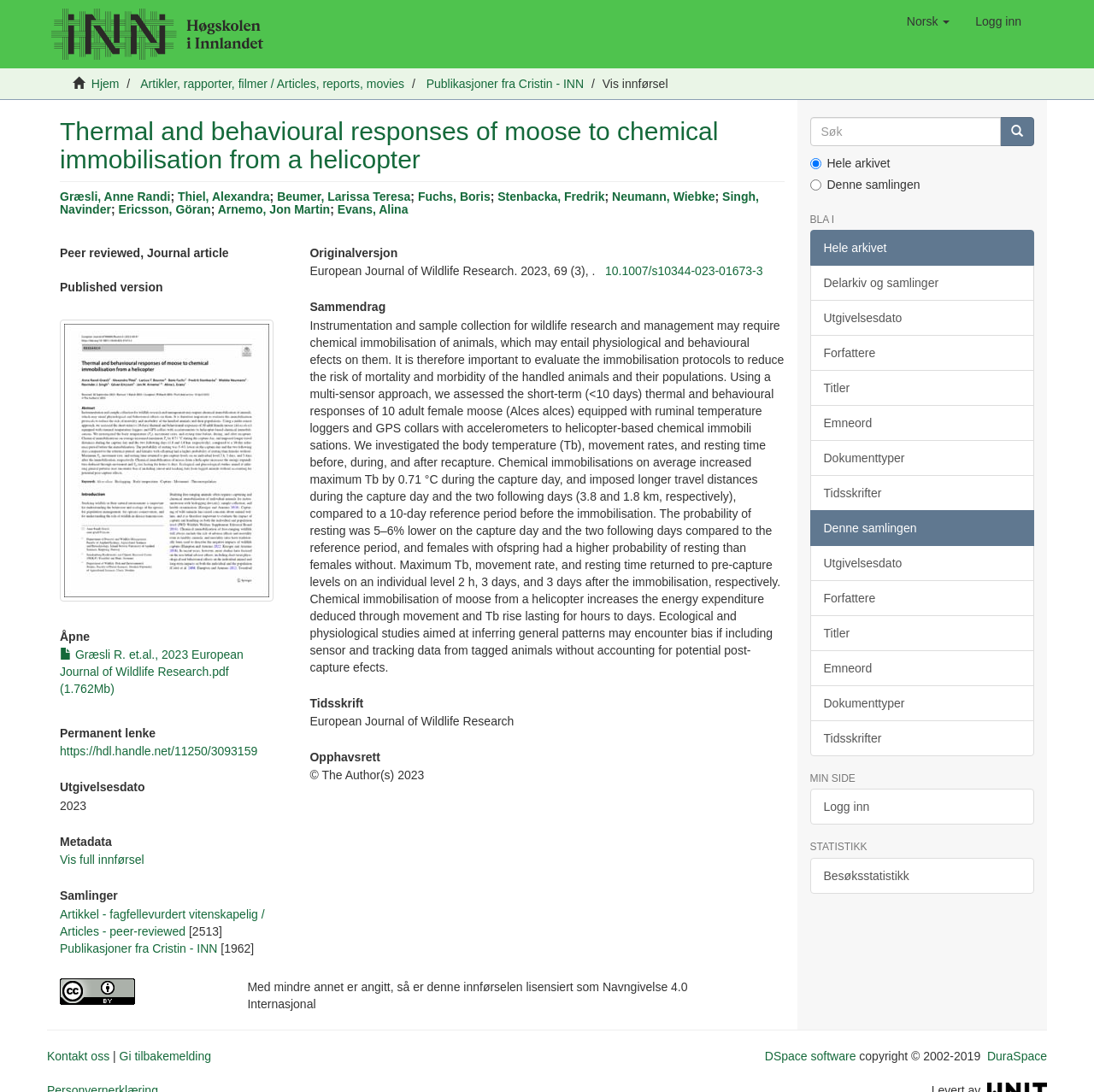Write a detailed summary of the webpage, including text, images, and layout.

This webpage is about a research article titled "Thermal and behavioural responses of moose to chemical immobilisation from a helicopter". The page has a header section with links to "Hjem", "Artikler, rapporter, filmer / Articles, reports, movies", and "Publikasjoner fra Cristin - INN". There is also a login button and a language selection button with the option "Norsk".

Below the header, there is a section with the article title, author names, and a thumbnail image. The authors' names are listed with links to their respective profiles. The article is described as a "Peer reviewed, Journal article" with a "Published version" and a "Permanent link".

The main content of the page is divided into sections, including "Sammendrag" (Summary), "Tidsskrift" (Journal), "Opphavsrett" (Copyright), and "Originalversjon" (Original Version). The summary section provides an abstract of the article, which discusses the effects of chemical immobilization on moose.

There are also several links to related articles, publications, and collections, as well as a search bar and filters to narrow down the search results. The page has a sidebar with links to various categories, such as "Delarkiv og samlinger" (Sub-archives and collections), "Utgivelsesdato" (Publication date), "Forfattere" (Authors), and "Titler" (Titles).

At the bottom of the page, there are links to "MIN SIDE" (My Page), "STATISTIKK" (Statistics), and "Besøksstatistikk" (Visit statistics), as well as a contact link and a feedback link.